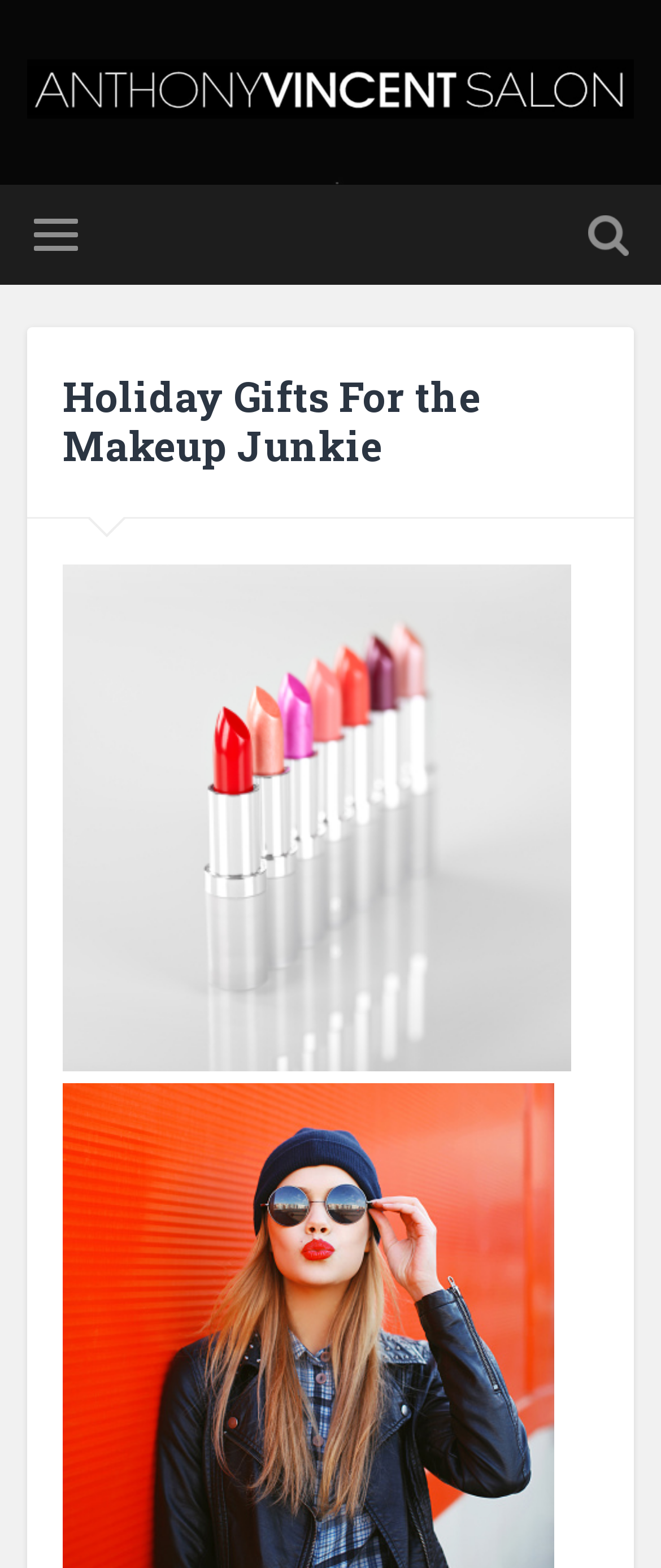Look at the image and give a detailed response to the following question: Is there an image on the page?

I found two images on the page, one is the logo of 'Anthony Vincent Salon Blog' and the other is an image of makeup products labeled 'makeup east windsor nj'.